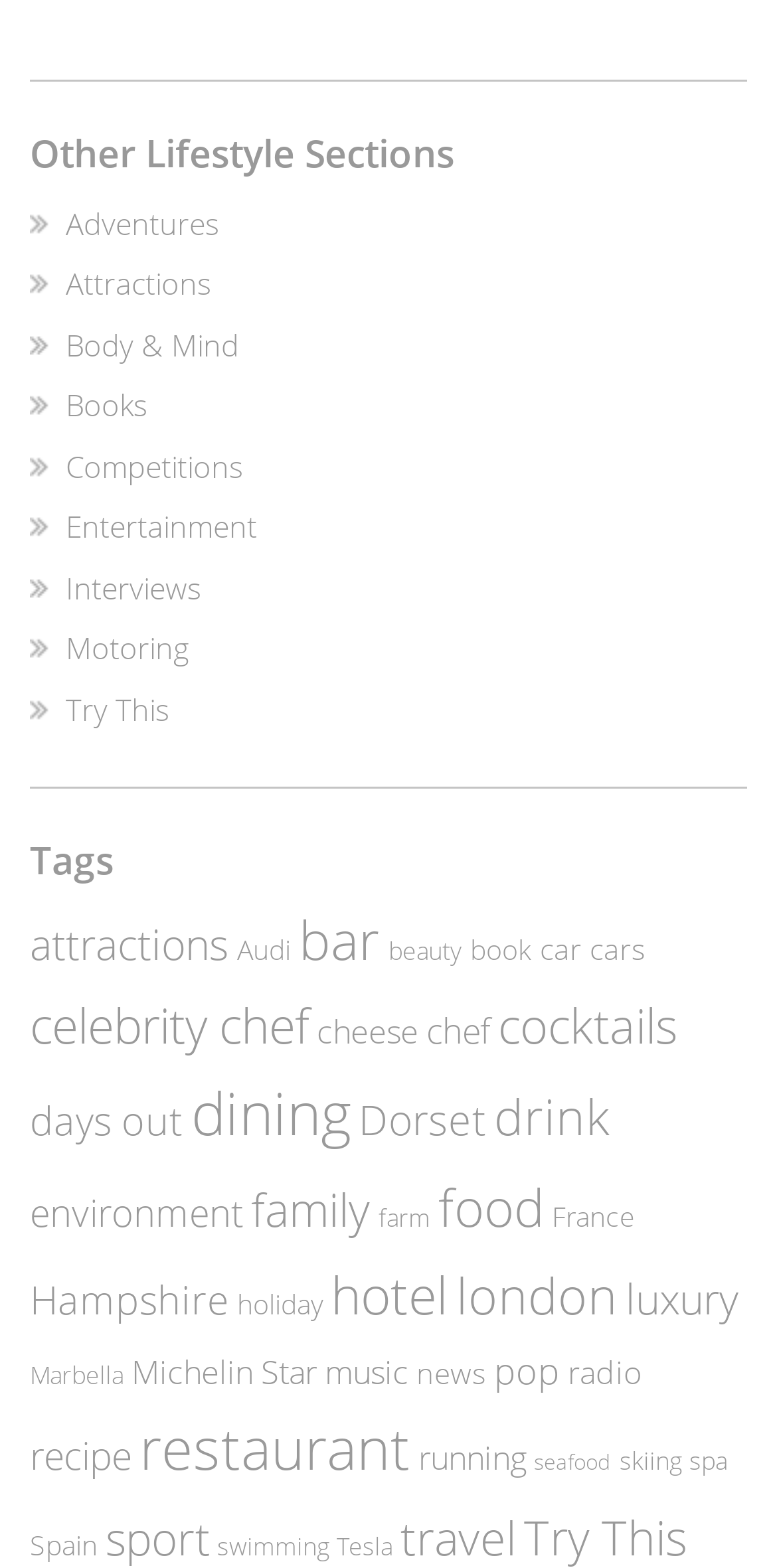How many items are in the 'dining' category?
Using the image as a reference, answer with just one word or a short phrase.

53 items